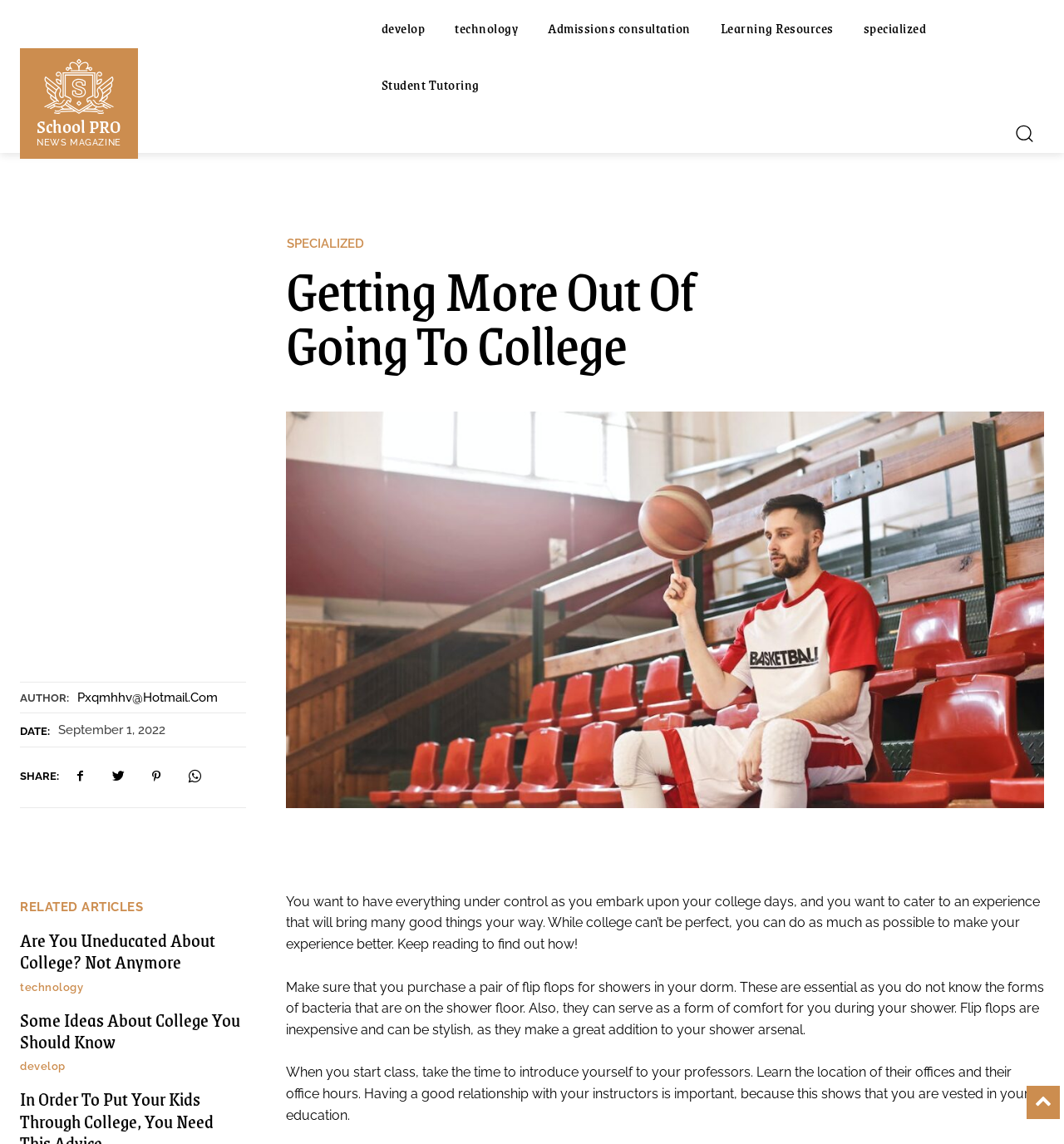Identify the bounding box for the element characterized by the following description: "develop".

[0.352, 0.0, 0.406, 0.049]